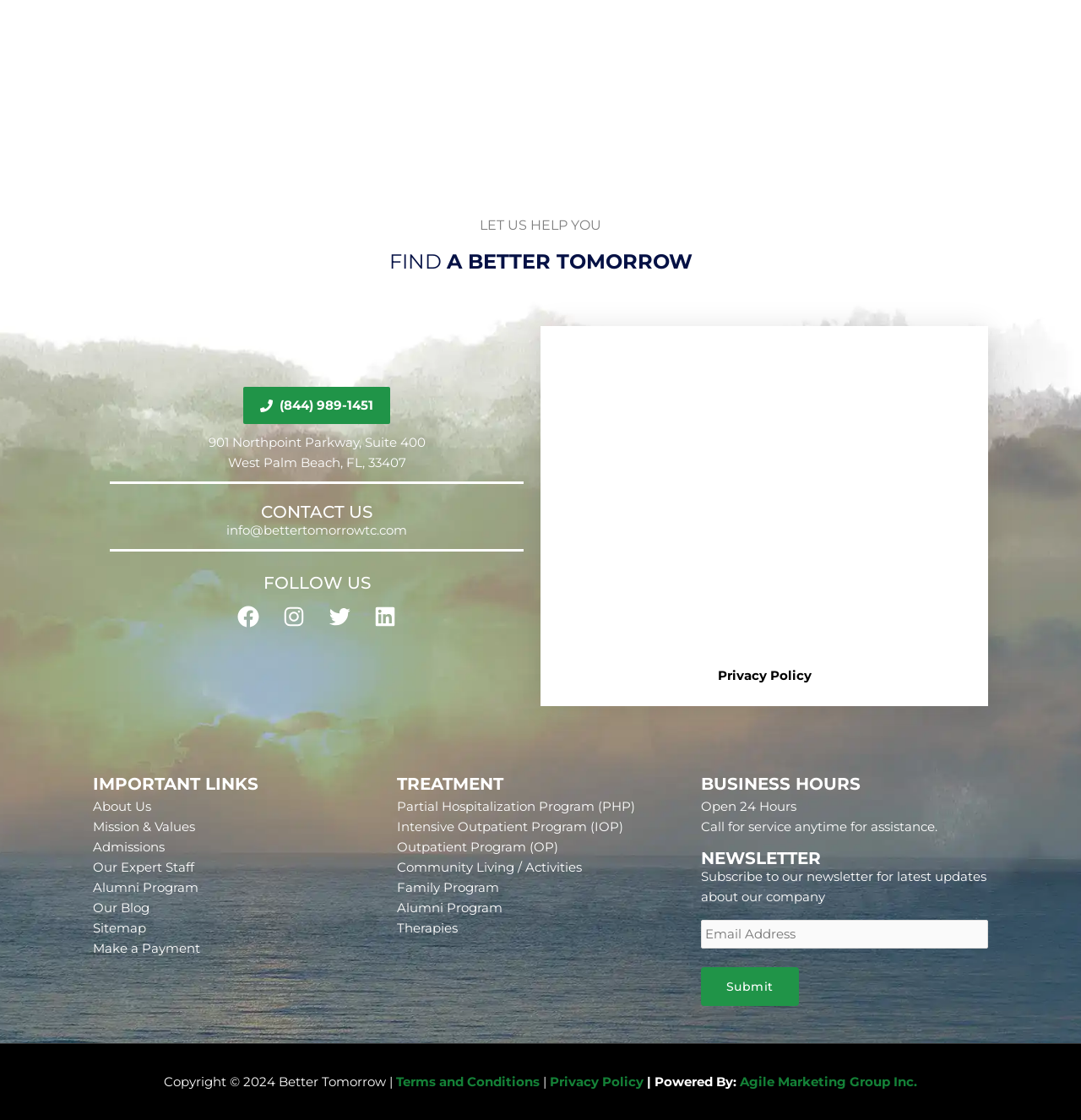What is the phone number to contact?
Please answer the question as detailed as possible.

The phone number to contact can be found in the footer section of the webpage, under the 'LET US HELP YOU' heading, where it is listed as '(844) 989-1451'.